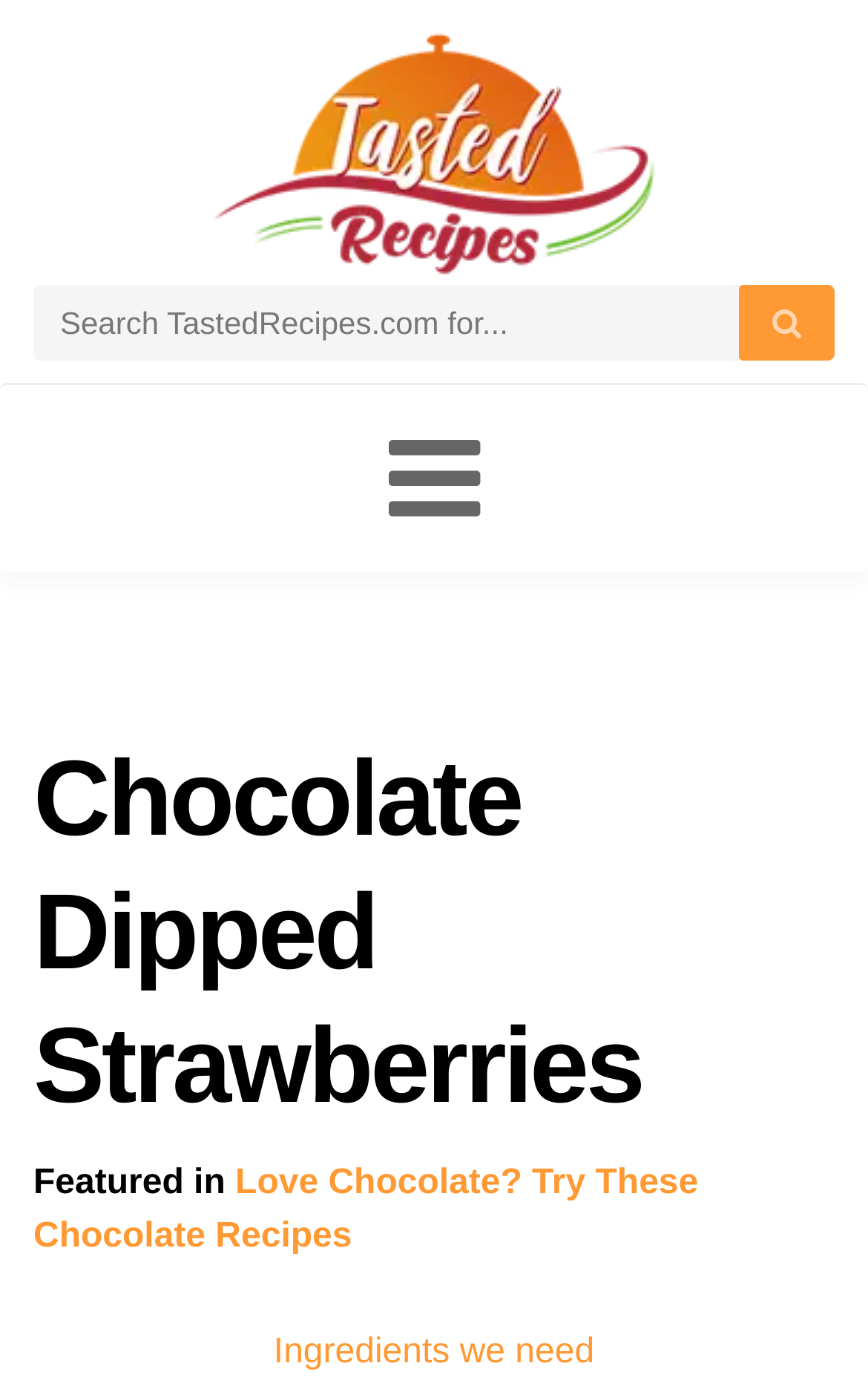How many links are there above the 'Ingredients we need' link?
Observe the image and answer the question with a one-word or short phrase response.

3